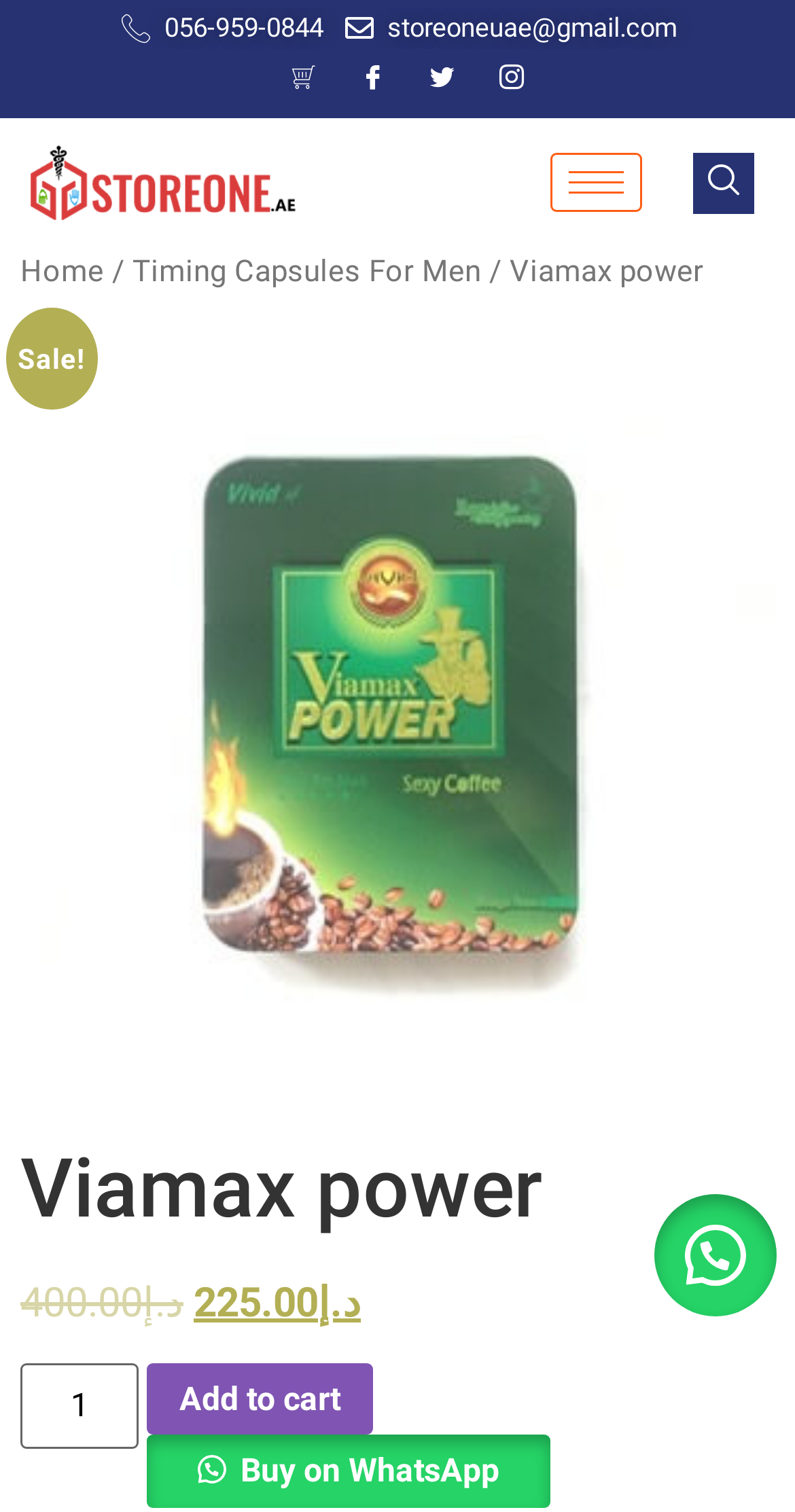What is the minimum quantity of the product that can be purchased?
Please answer the question as detailed as possible based on the image.

I found the minimum quantity by looking at the spin button with the label 'Product quantity', which has a minimum value of 1, indicating that the minimum quantity that can be purchased is 1.